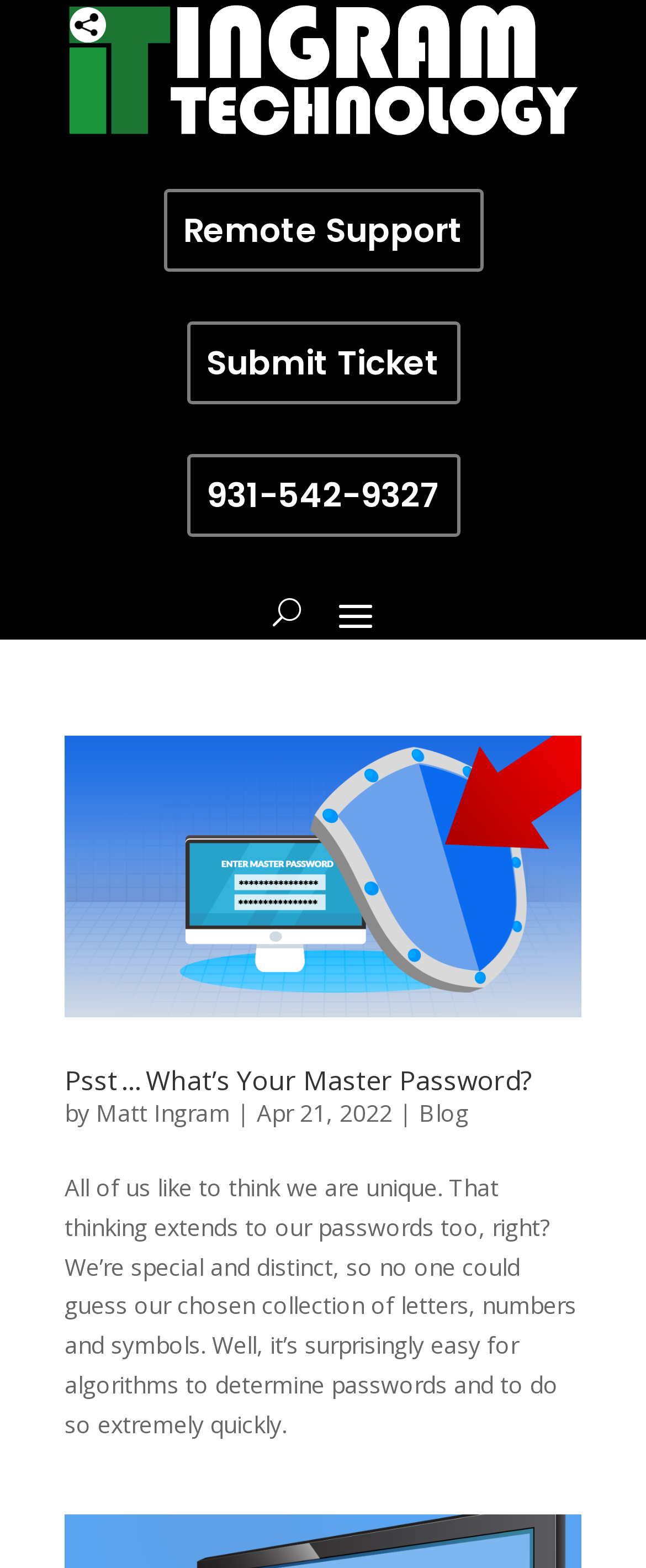Determine the bounding box coordinates of the clickable region to follow the instruction: "Read the blog post".

[0.1, 0.747, 0.892, 0.918]